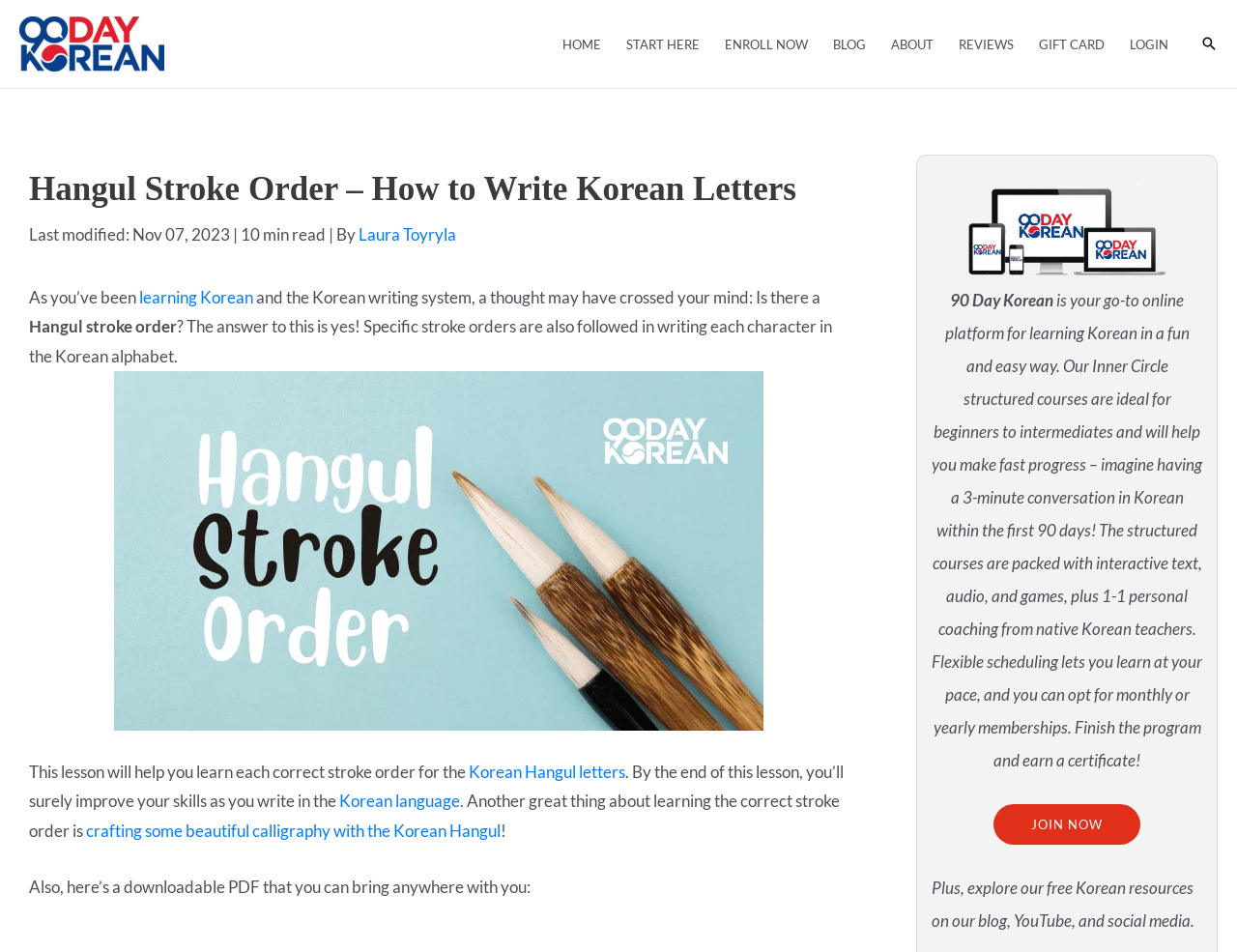What is the purpose of learning Hangul stroke order?
Carefully analyze the image and provide a detailed answer to the question.

I found the answer by reading the text in the webpage, which says 'By the end of this lesson, you’ll surely improve your skills as you write in the Korean language.' This suggests that the purpose of learning Hangul stroke order is to improve writing skills in the Korean language.